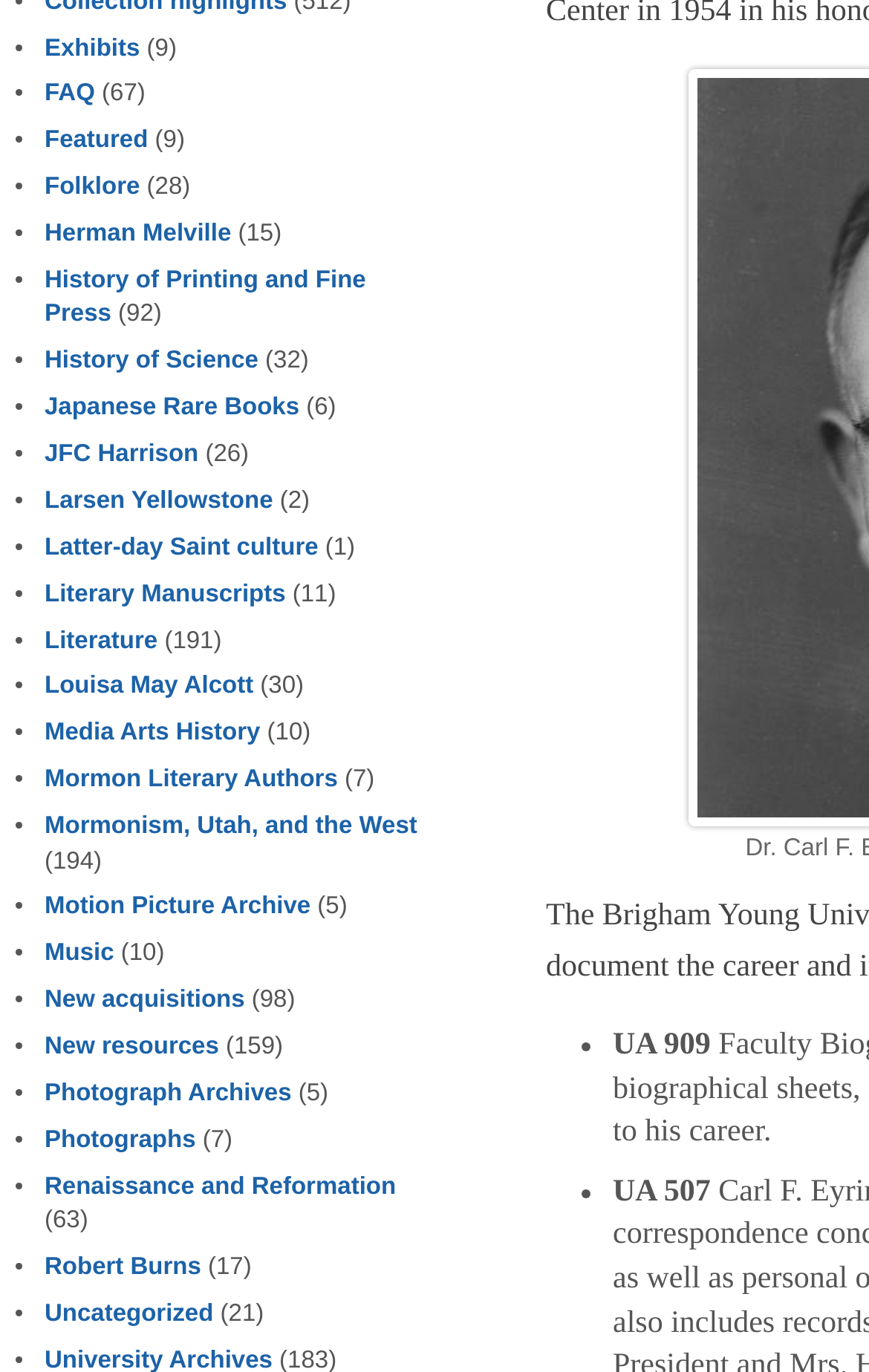Find the coordinates for the bounding box of the element with this description: "Featured".

[0.051, 0.093, 0.17, 0.112]